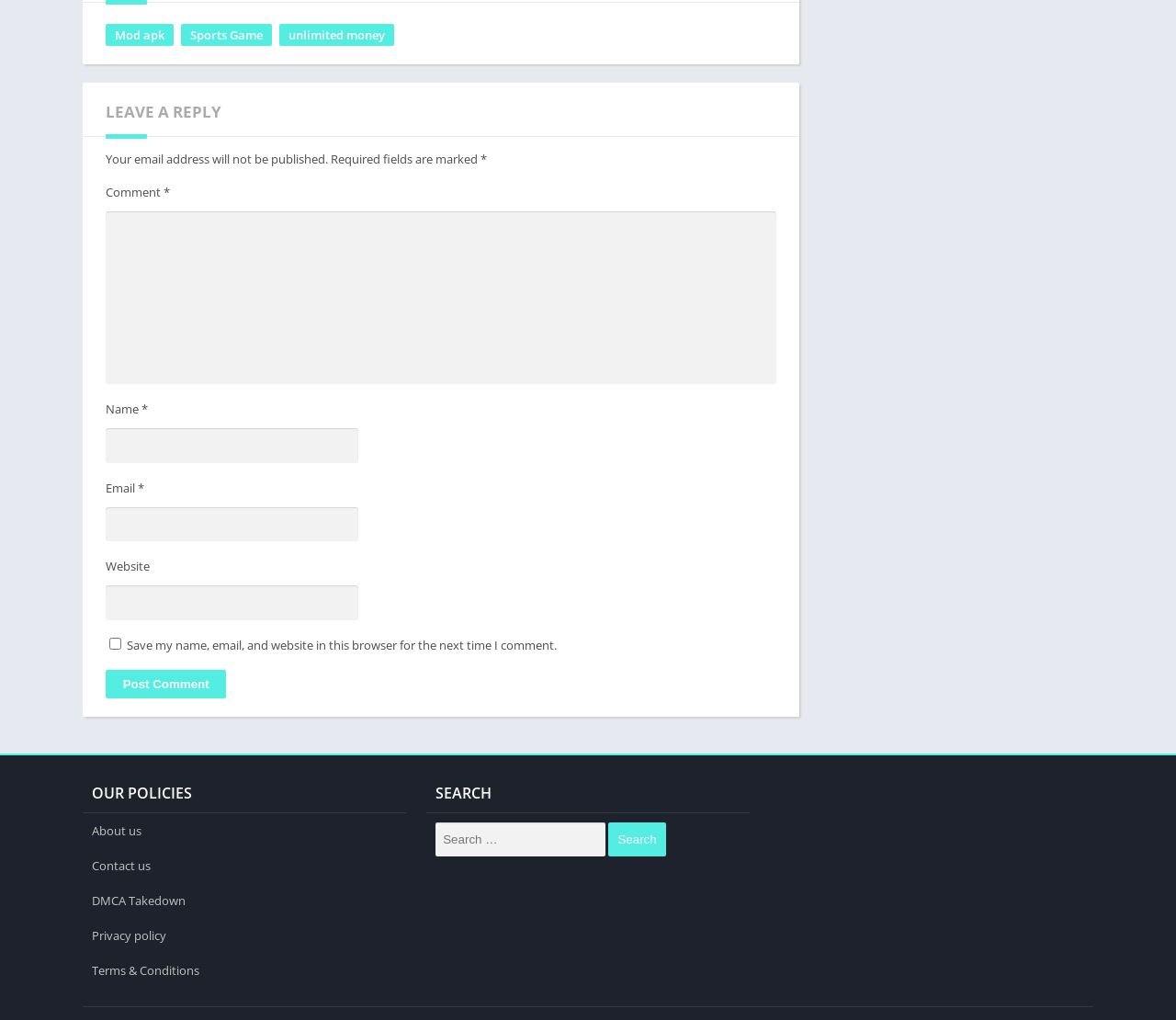Please determine the bounding box coordinates of the section I need to click to accomplish this instruction: "Click on Mod apk".

[0.09, 0.023, 0.148, 0.045]